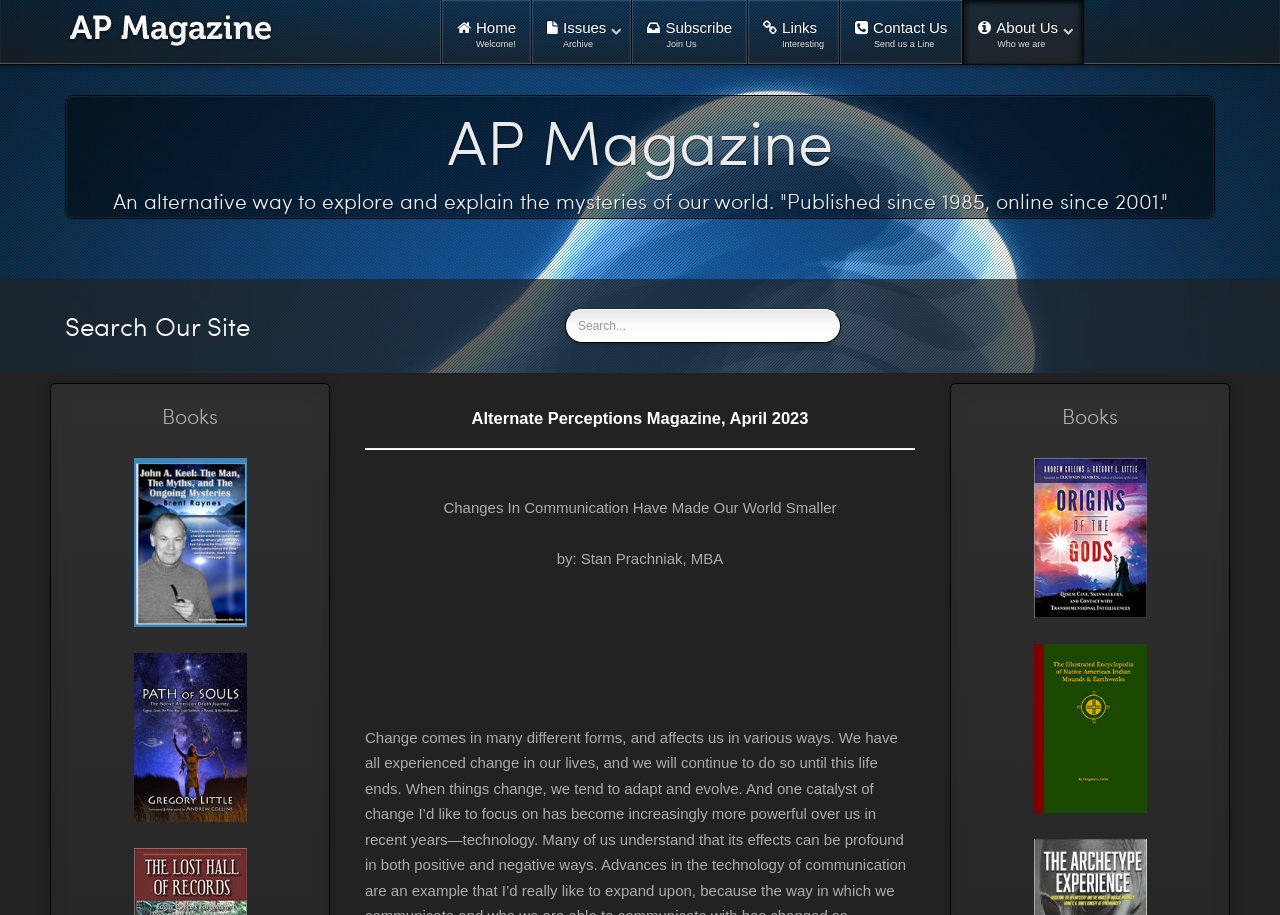Locate the bounding box coordinates of the region to be clicked to comply with the following instruction: "Click on Home". The coordinates must be four float numbers between 0 and 1, in the form [left, top, right, bottom].

[0.345, 0.0, 0.415, 0.07]